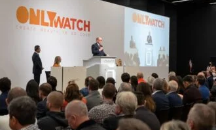What is the prominent figure doing in the image?
Answer the question with as much detail as you can, using the image as a reference.

The caption states that a prominent figure is seen addressing the audience from a podium, indicating that the figure is speaking to the attendees at the event.